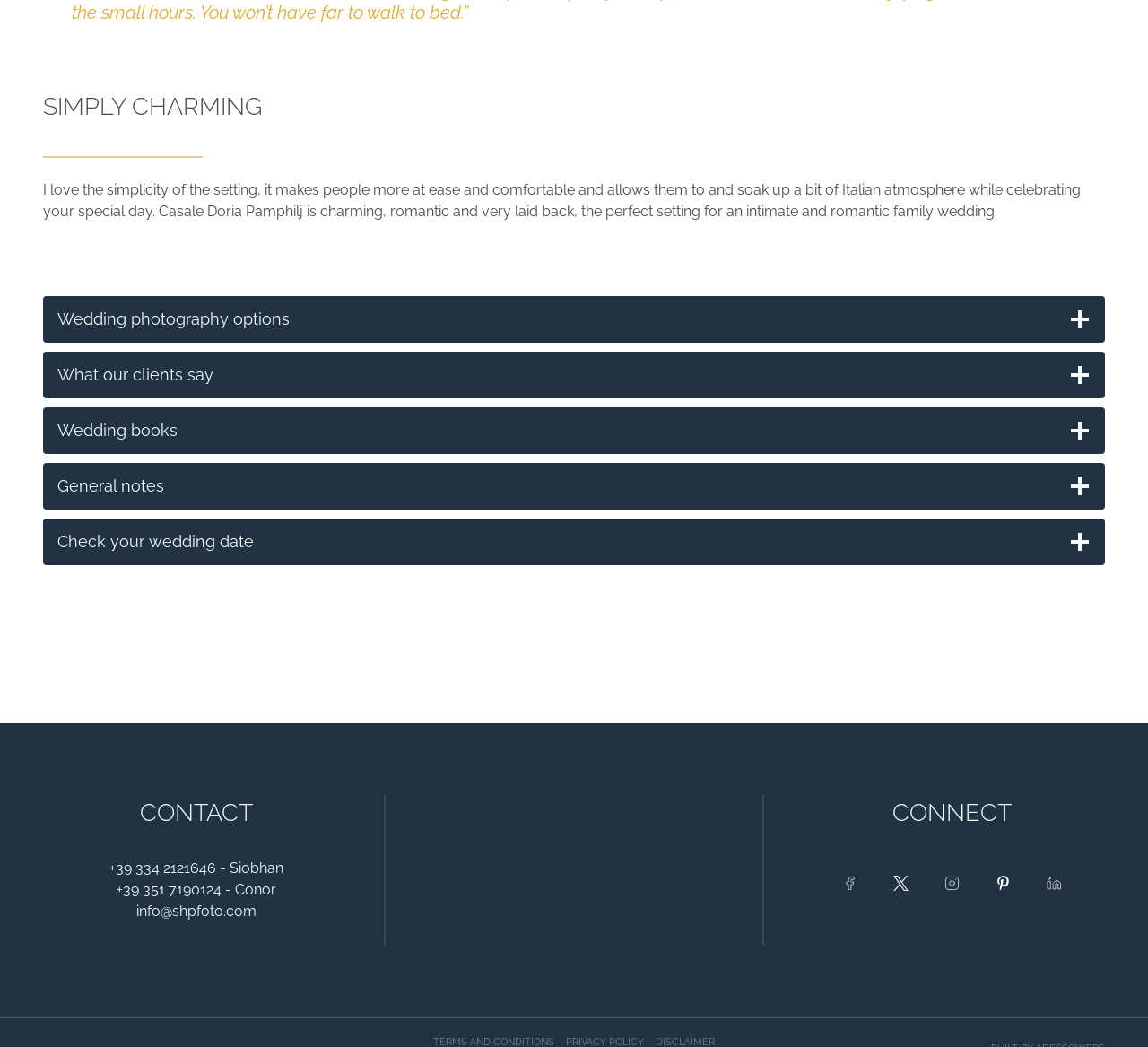Determine the bounding box coordinates of the region that needs to be clicked to achieve the task: "Visit shpfoto Facebook page".

[0.718, 0.819, 0.762, 0.868]